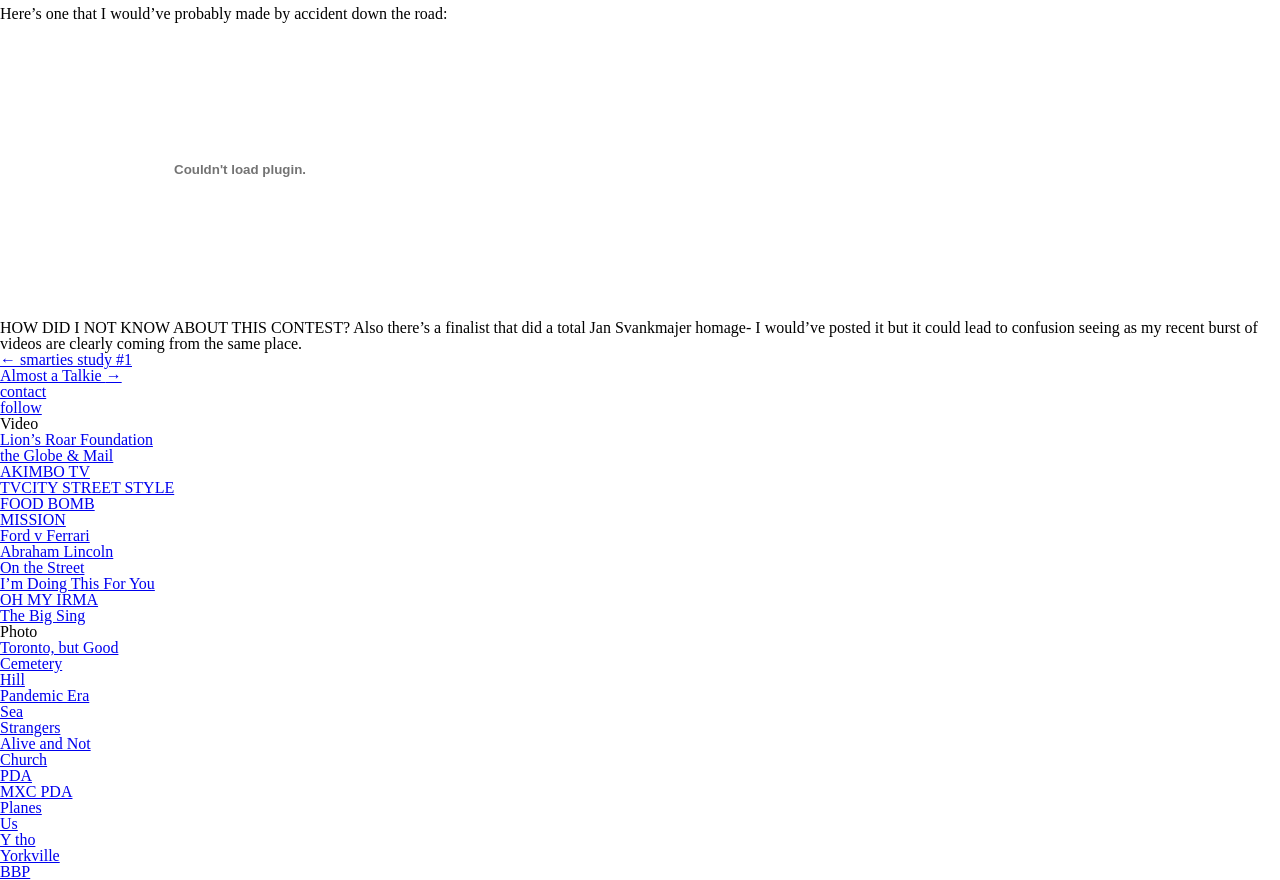Return the bounding box coordinates of the UI element that corresponds to this description: "Almost a Talkie →". The coordinates must be given as four float numbers in the range of 0 and 1, [left, top, right, bottom].

[0.0, 0.417, 0.095, 0.436]